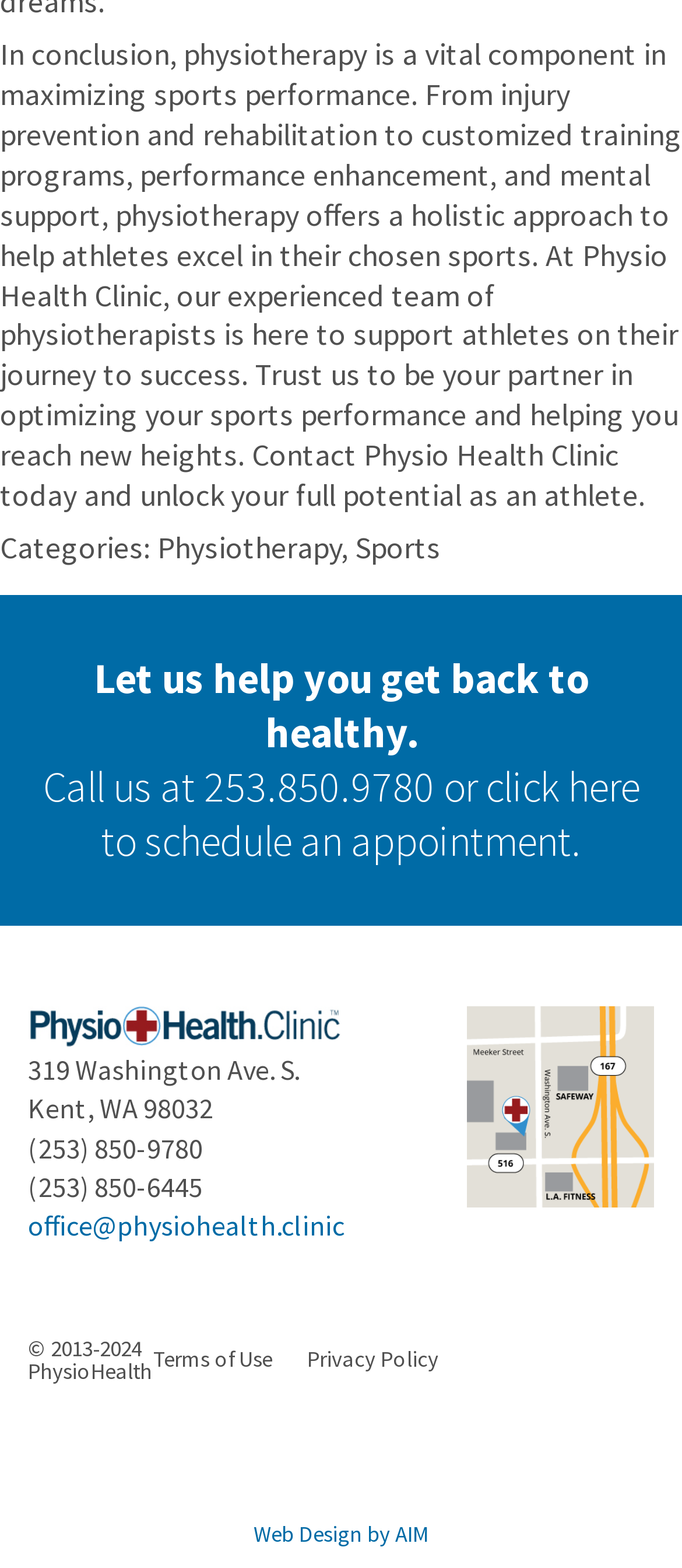Use a single word or phrase to answer the question:
What is the purpose of Physio Health Clinic?

To help athletes excel in their chosen sports